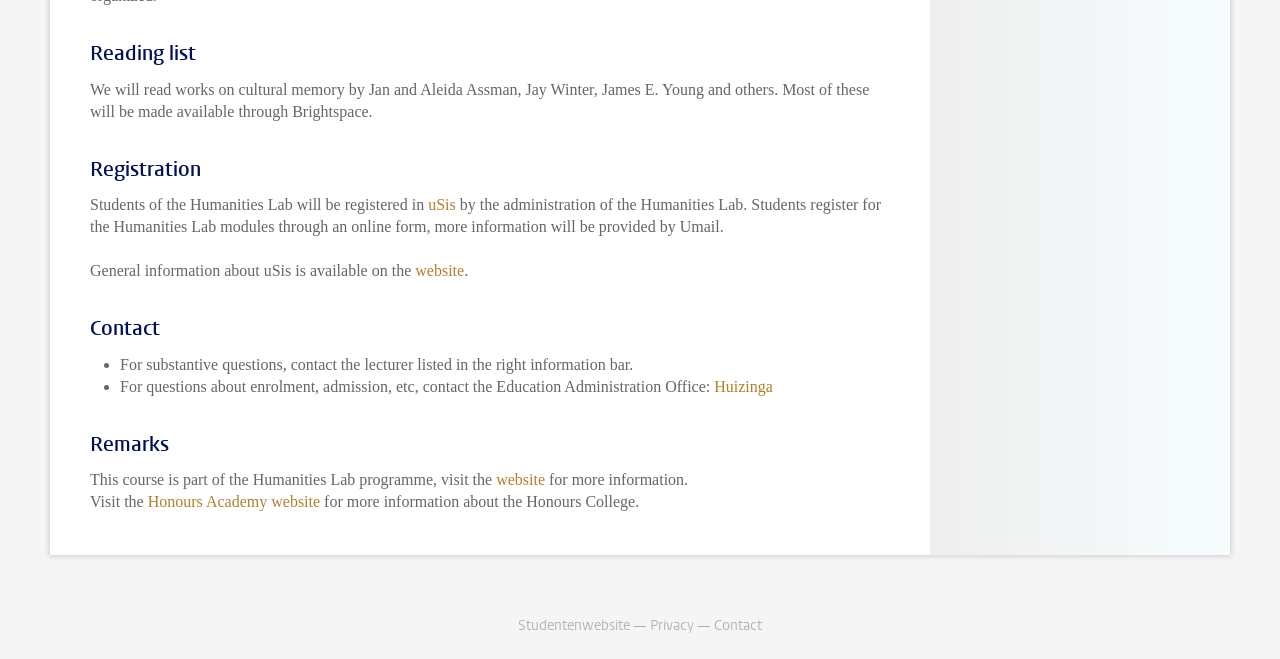Identify the bounding box coordinates for the UI element described as: "Honours Academy website". The coordinates should be provided as four floats between 0 and 1: [left, top, right, bottom].

[0.115, 0.748, 0.25, 0.774]